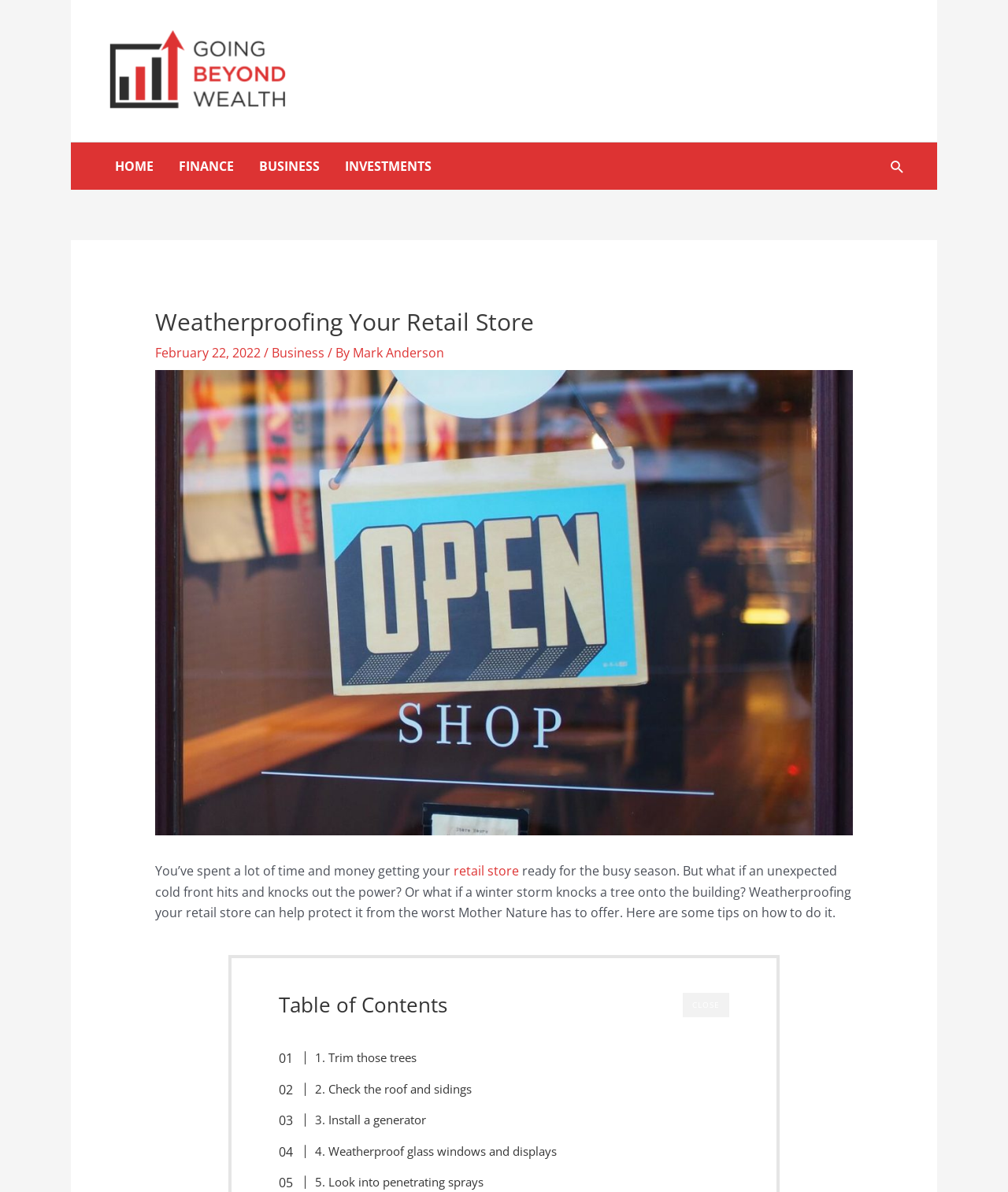What is the date of the article?
Give a thorough and detailed response to the question.

The date of the article is located below the title of the article, and it is 'February 22, 2022'.